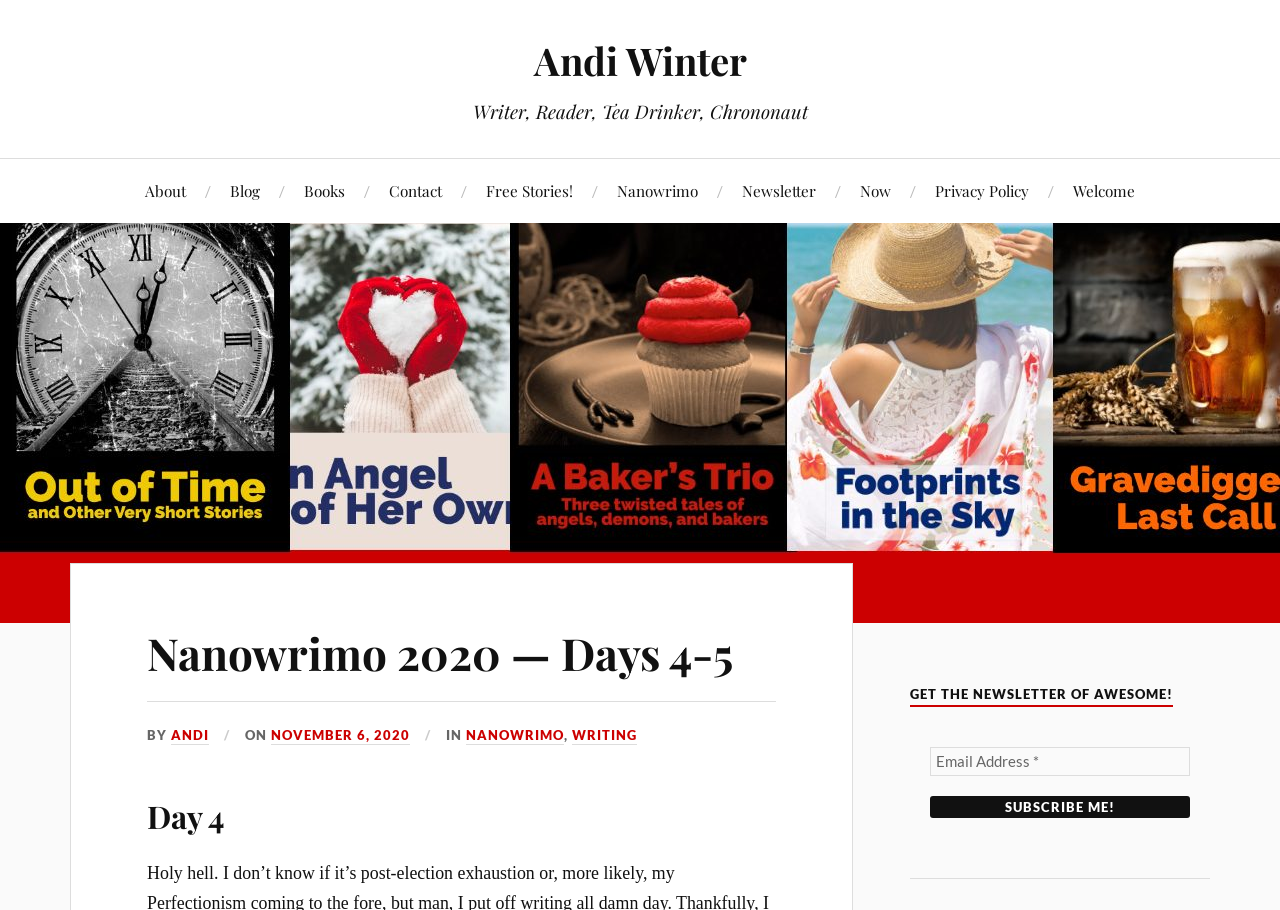What is the author's profession?
Based on the screenshot, respond with a single word or phrase.

Writer